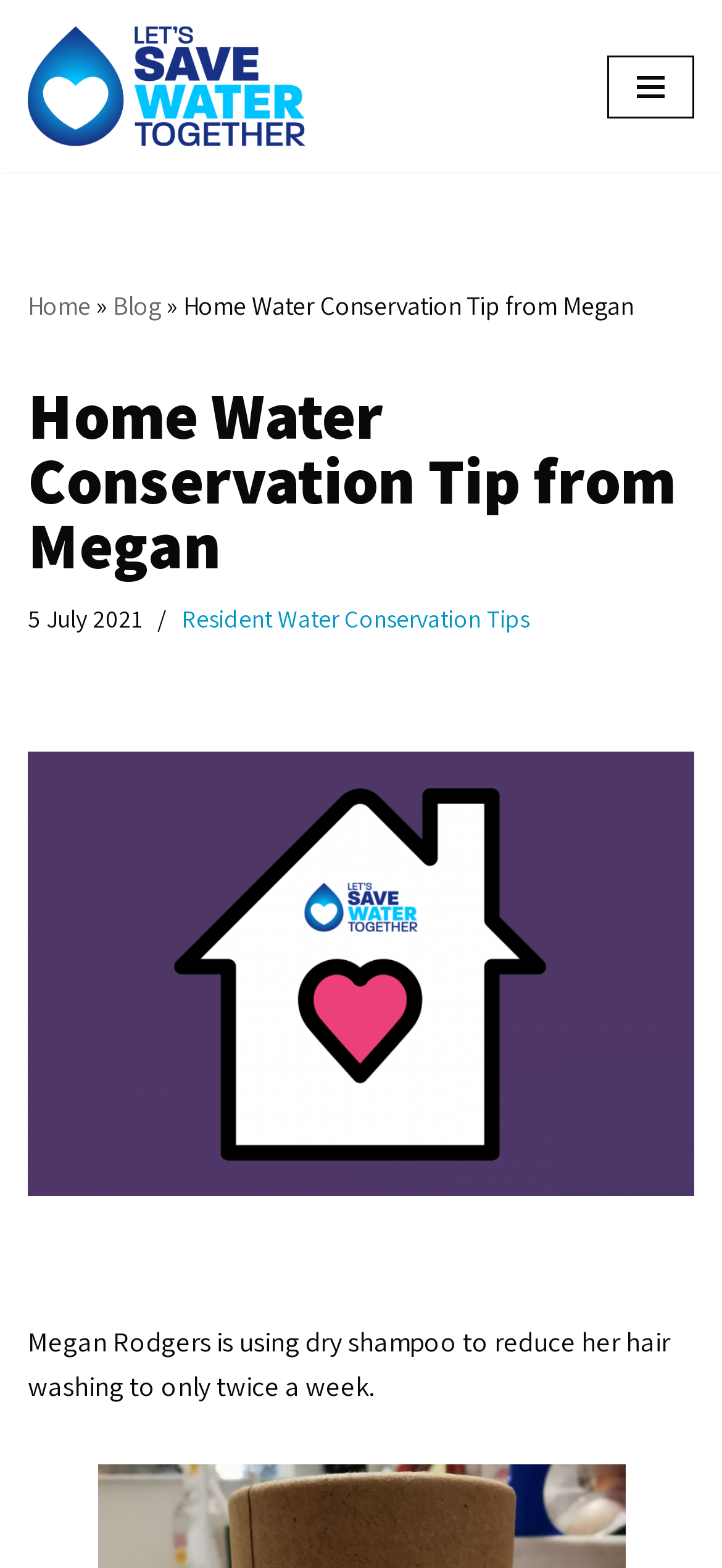Create an elaborate caption for the webpage.

The webpage is about a home water conservation tip from Megan, featured on the City of Morden's website. At the top left of the page, there is a "Skip to content" link. Next to it, there is a link to the City of Morden's water conservation page. On the top right, there is a navigation menu button that, when expanded, reveals links to the home page, a blog, and other sections.

Below the navigation menu, there is a heading that reads "Home Water Conservation Tip from Megan". Underneath this heading, there is a timestamp indicating that the tip was posted on July 5, 2021. To the right of the timestamp, there is a link to "Resident Water Conservation Tips".

The main content of the page is a paragraph that describes Megan Rodgers' water conservation effort, which involves using dry shampoo to reduce her hair washing to only twice a week. This paragraph is located near the bottom of the page, spanning almost the entire width of the page.